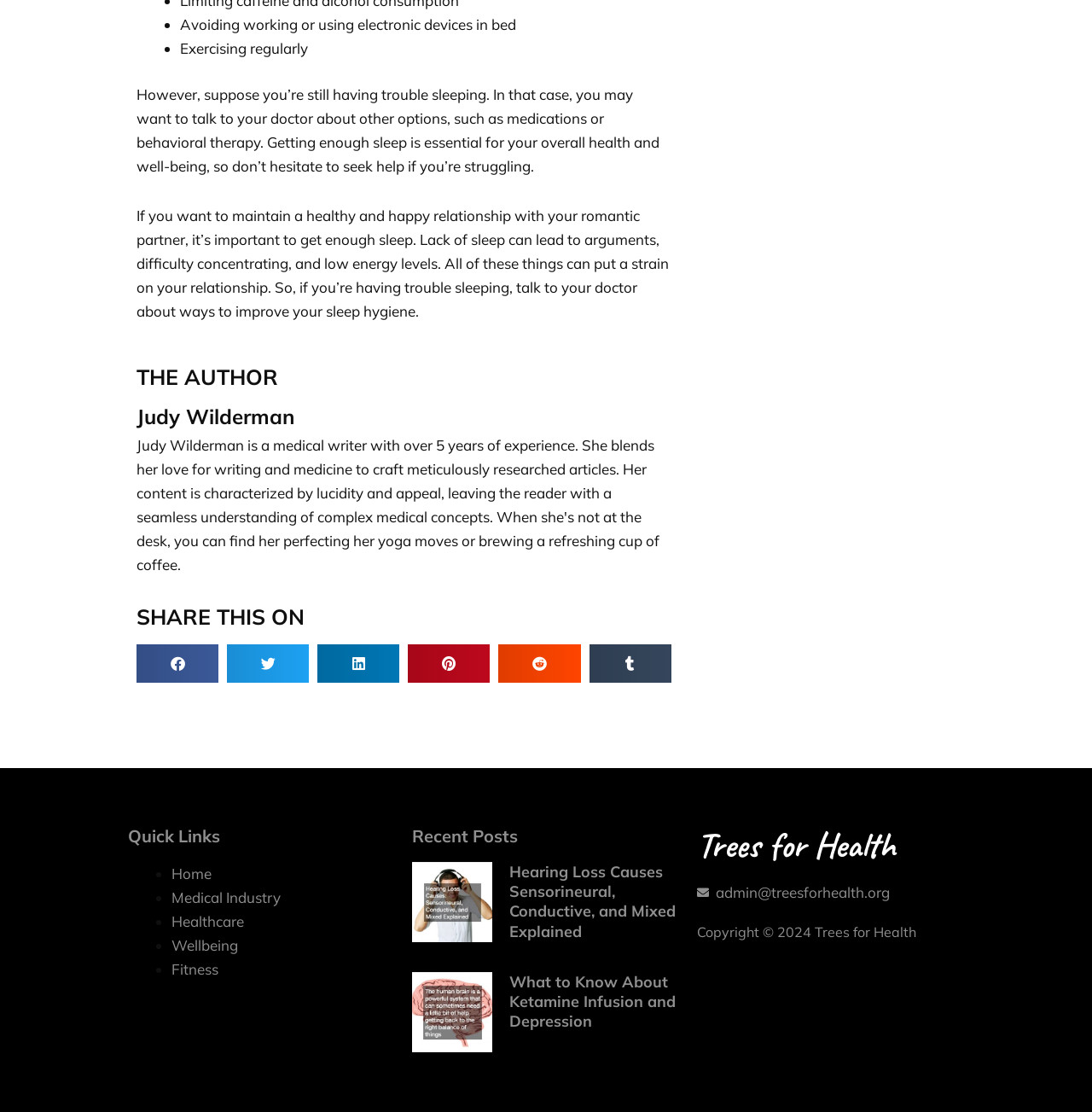Based on the element description: "Medical Industry", identify the UI element and provide its bounding box coordinates. Use four float numbers between 0 and 1, [left, top, right, bottom].

[0.157, 0.799, 0.257, 0.815]